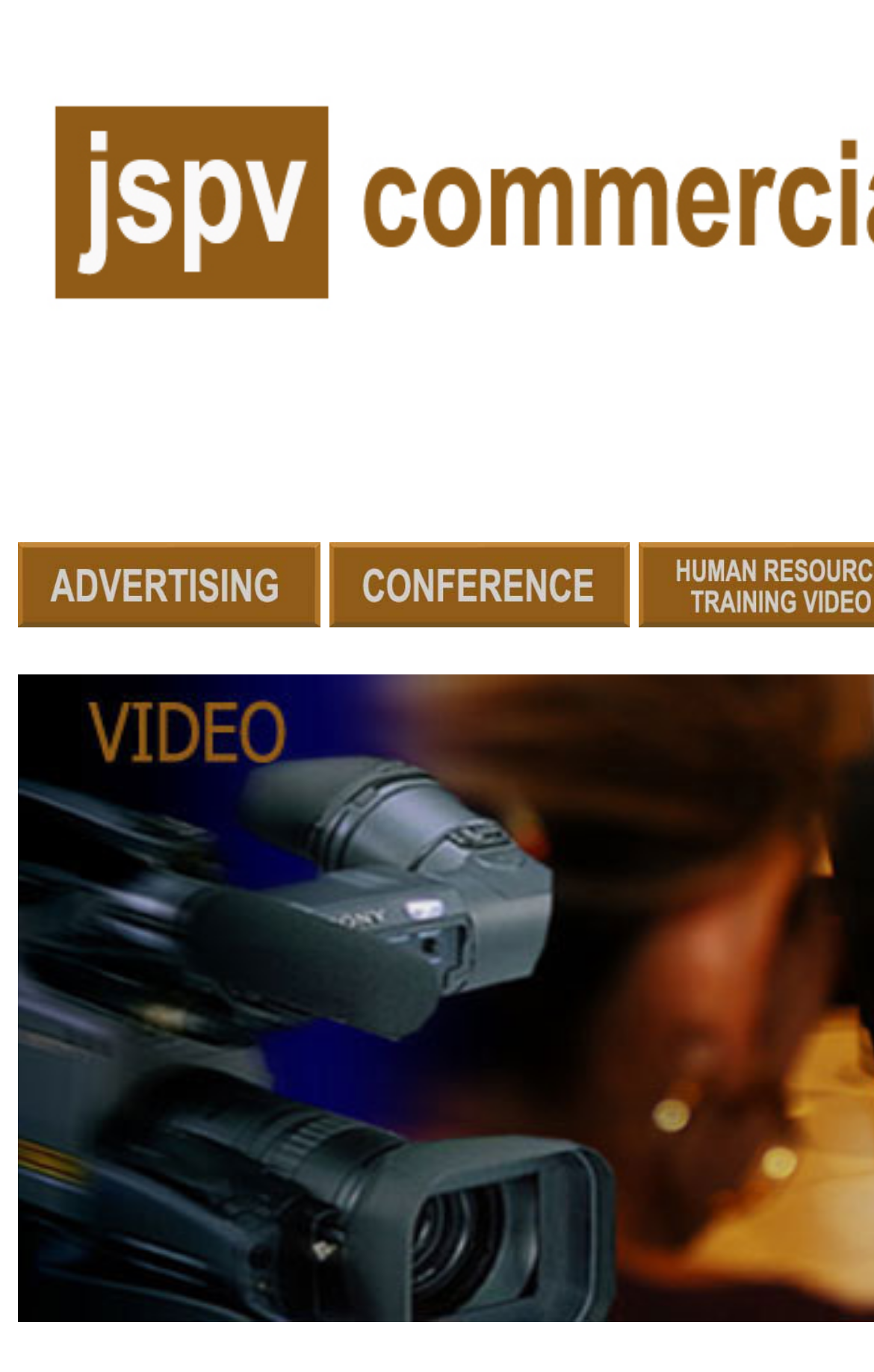Determine the bounding box coordinates of the UI element that matches the following description: "title="conference"". The coordinates should be four float numbers between 0 and 1 in the format [left, top, right, bottom].

[0.377, 0.436, 0.721, 0.464]